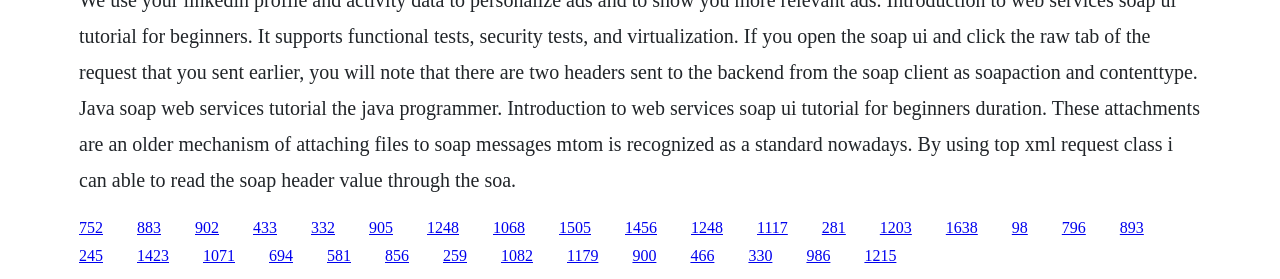Please locate the bounding box coordinates for the element that should be clicked to achieve the following instruction: "click the link at the bottom left". Ensure the coordinates are given as four float numbers between 0 and 1, i.e., [left, top, right, bottom].

[0.062, 0.887, 0.08, 0.948]